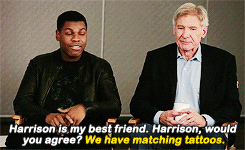Respond to the following query with just one word or a short phrase: 
What do the friends have in common?

Matching tattoos